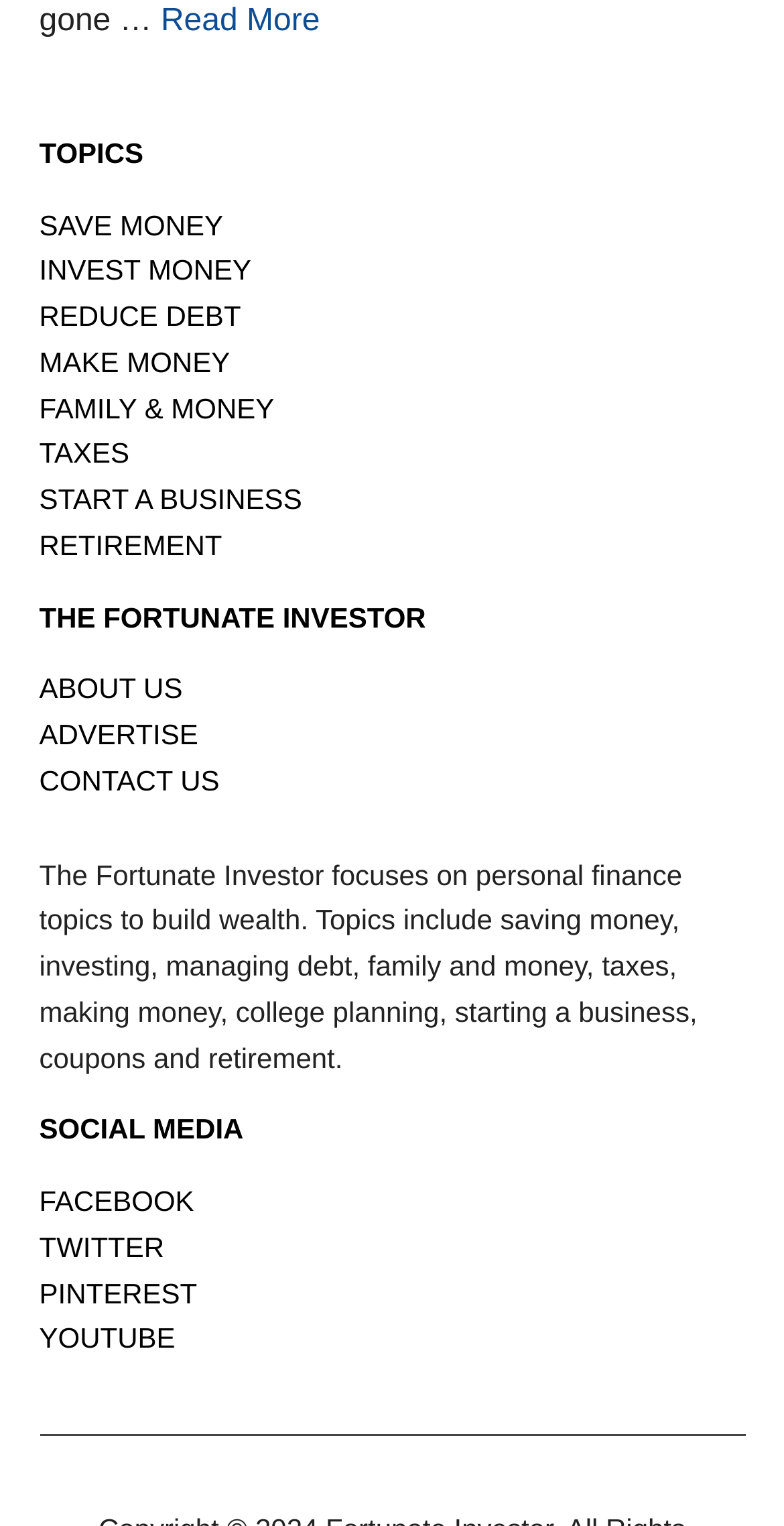What is the last link listed under TOPICS?
Please use the image to provide a one-word or short phrase answer.

RETIREMENT